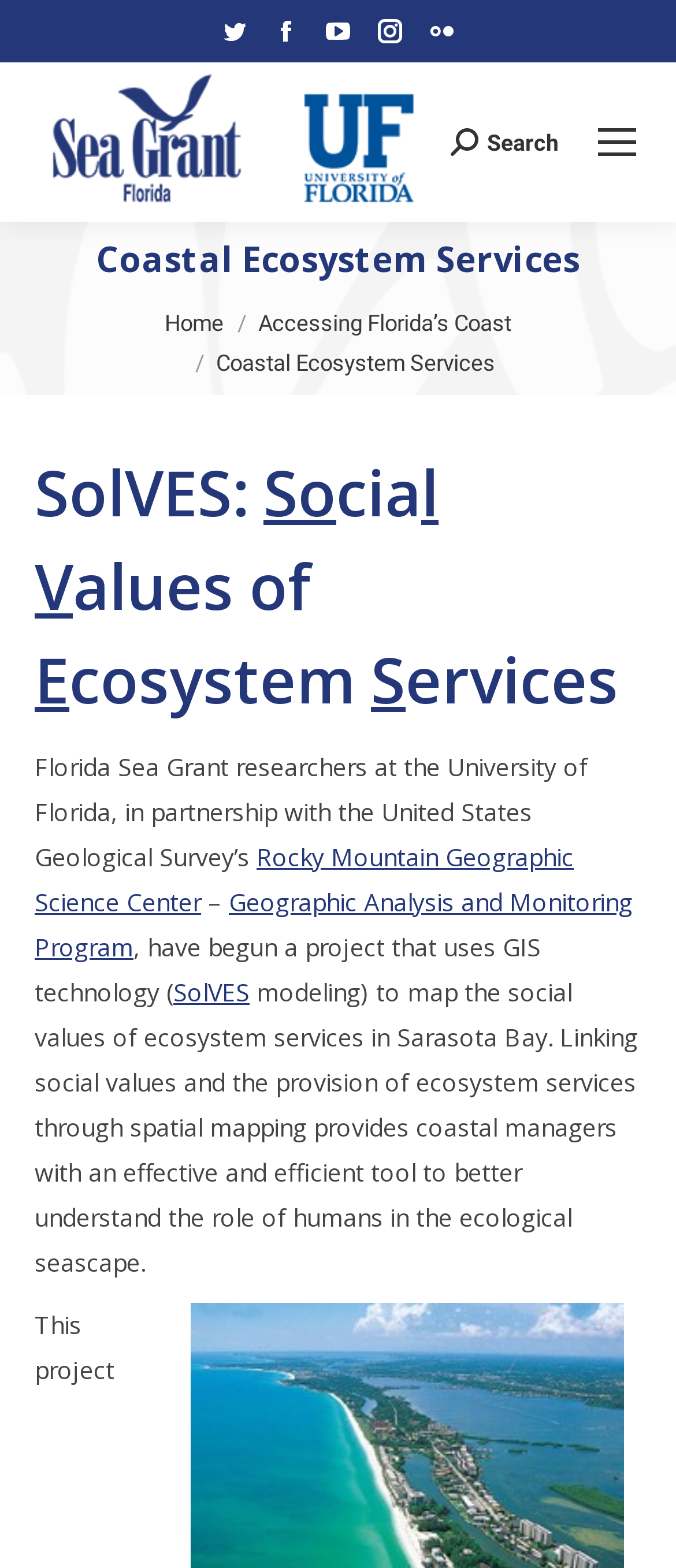Please identify the bounding box coordinates of the element's region that needs to be clicked to fulfill the following instruction: "Learn about SolVES project". The bounding box coordinates should consist of four float numbers between 0 and 1, i.e., [left, top, right, bottom].

[0.051, 0.622, 0.369, 0.643]